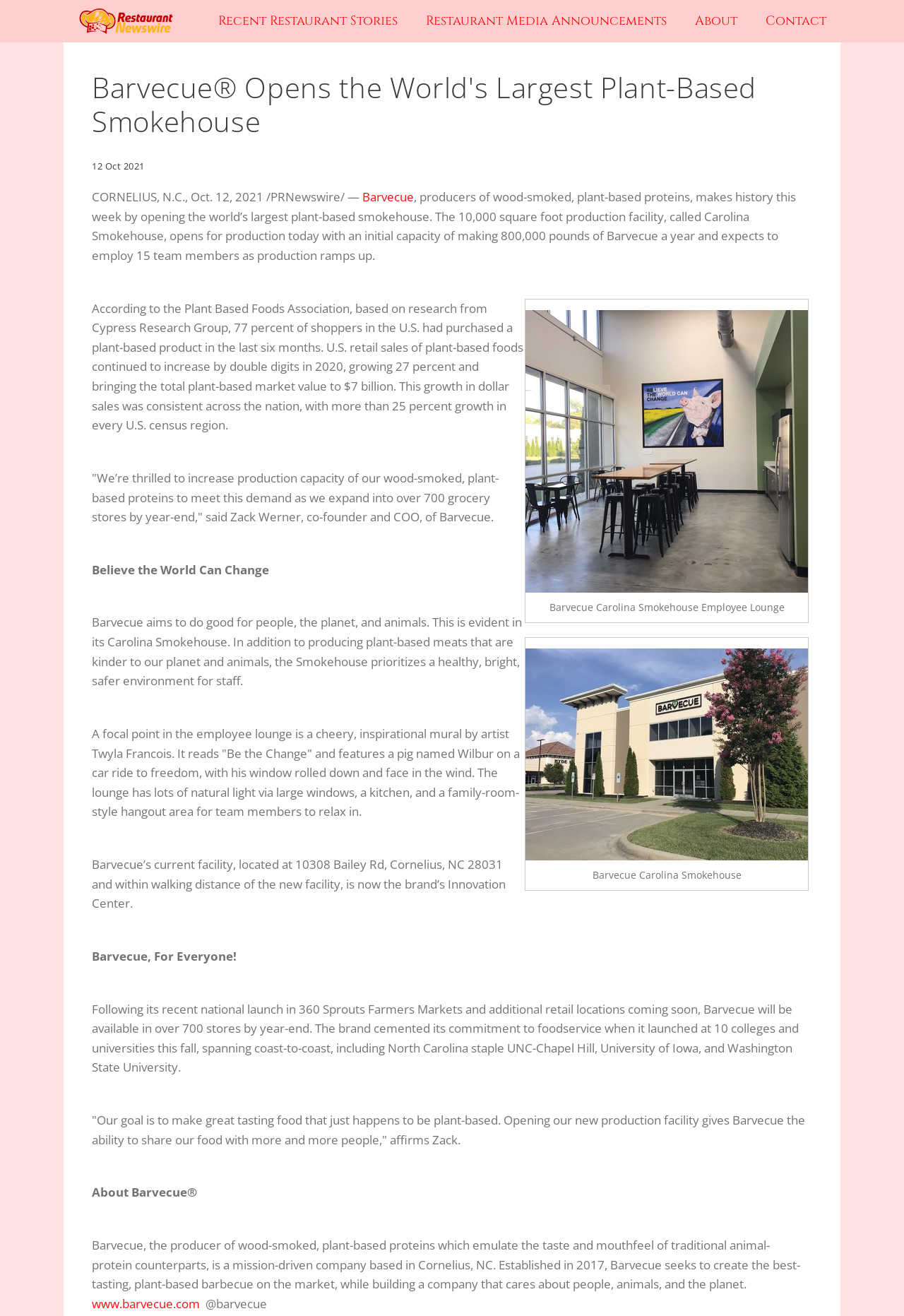Construct a thorough caption encompassing all aspects of the webpage.

The webpage is about Barvecue, a producer of wood-smoked, plant-based proteins, and its recent achievement of opening the world's largest plant-based smokehouse. At the top of the page, there is a navigation menu with links to "Restaurant Newswire", "Recent Restaurant Stories", "Restaurant Media Announcements", "About", and "Contact". Below the navigation menu, there is a heading that reads "Barvecue Opens the World's Largest Plant-Based Smokehouse".

On the left side of the page, there is a column of text that provides information about Barvecue's achievement, including the size of the production facility, its capacity, and the number of team members it expects to employ. The text also mentions the growing demand for plant-based products and Barvecue's goal to increase production capacity to meet this demand.

On the right side of the page, there are two figures with images of the Barvecue Carolina Smokehouse and the employee lounge. Each figure has a button and an image caption.

Below the figures, there is more text that provides additional information about Barvecue's mission, its commitment to producing plant-based meats that are kinder to the planet and animals, and its focus on creating a healthy and safe environment for its staff. The text also mentions the inspirational mural in the employee lounge and the brand's current facility, which is now its Innovation Center.

Further down the page, there is more text that discusses Barvecue's recent national launch, its availability in over 700 stores by year-end, and its commitment to foodservice. The text also mentions the colleges and universities where Barvecue's products are available.

At the bottom of the page, there is a section about Barvecue, including its mission, its products, and its location. There is also a link to the company's website and its social media handle.